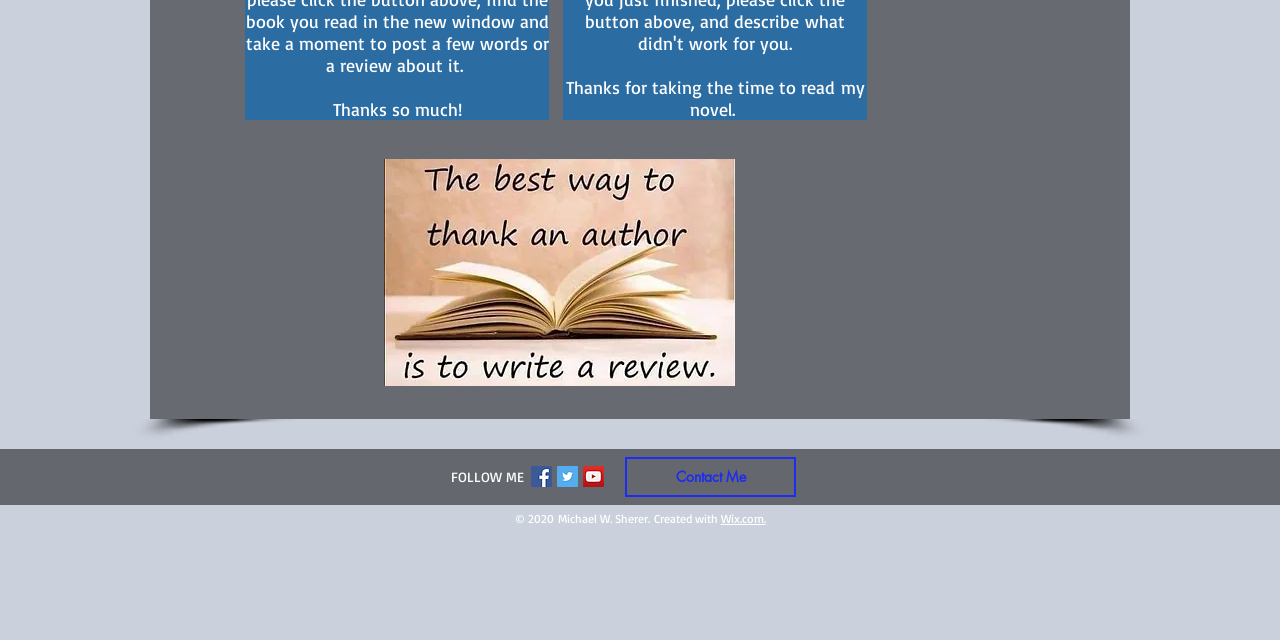Provide the bounding box coordinates of the HTML element this sentence describes: "Contact Me". The bounding box coordinates consist of four float numbers between 0 and 1, i.e., [left, top, right, bottom].

[0.488, 0.714, 0.622, 0.777]